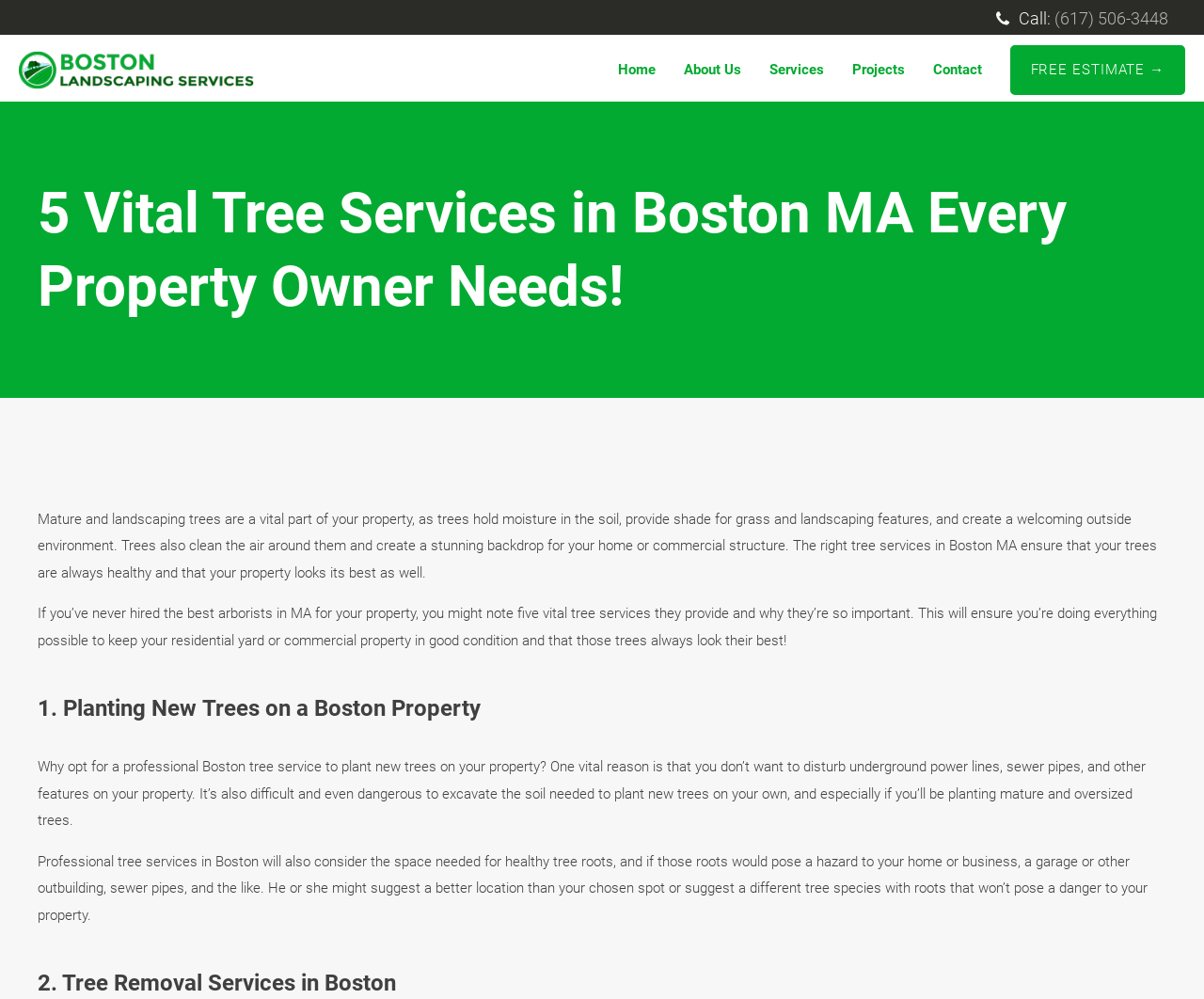How many vital tree services are discussed on this webpage?
Using the image, respond with a single word or phrase.

5